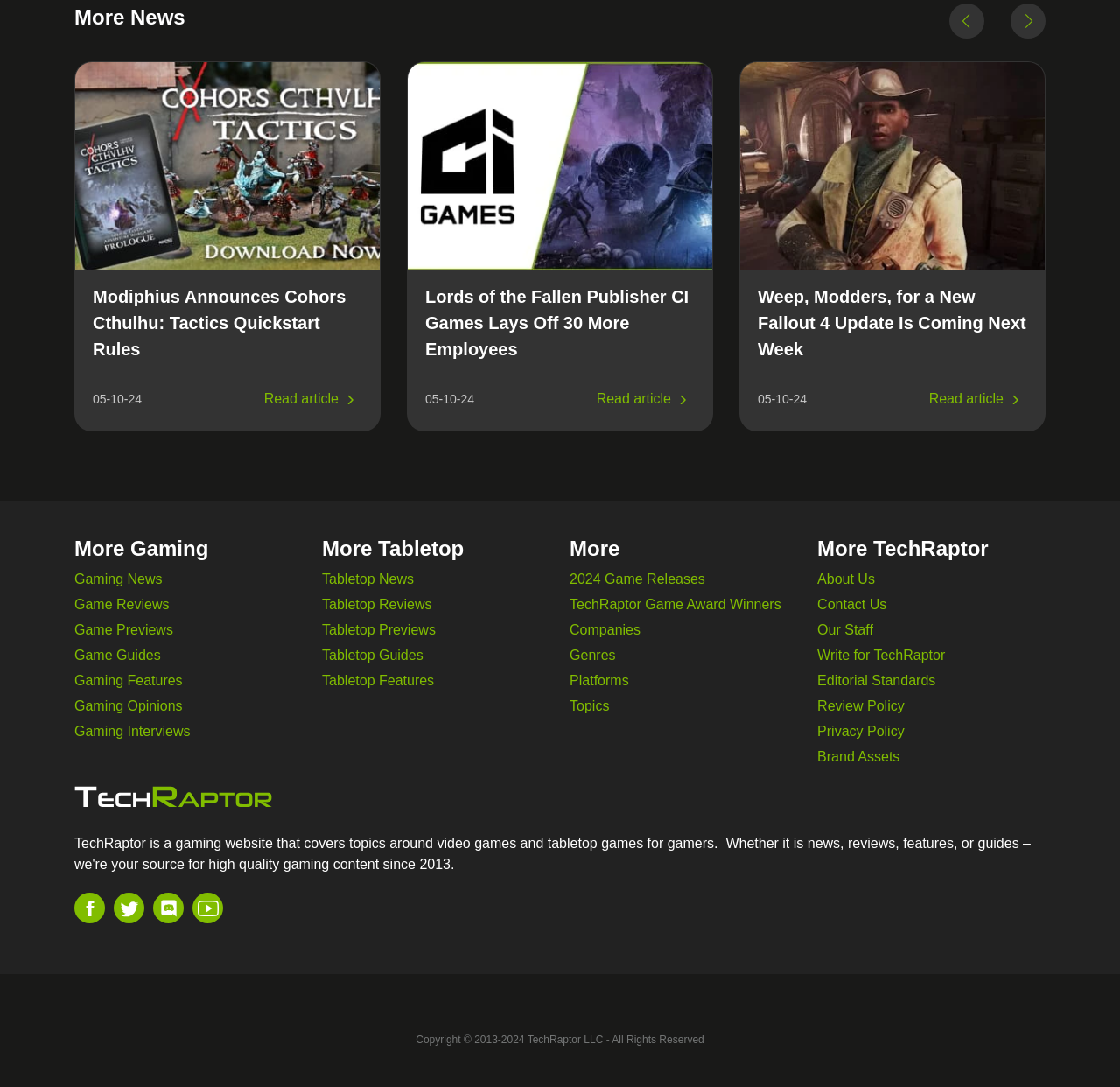How many news articles are displayed on the webpage?
Using the visual information, reply with a single word or short phrase.

3